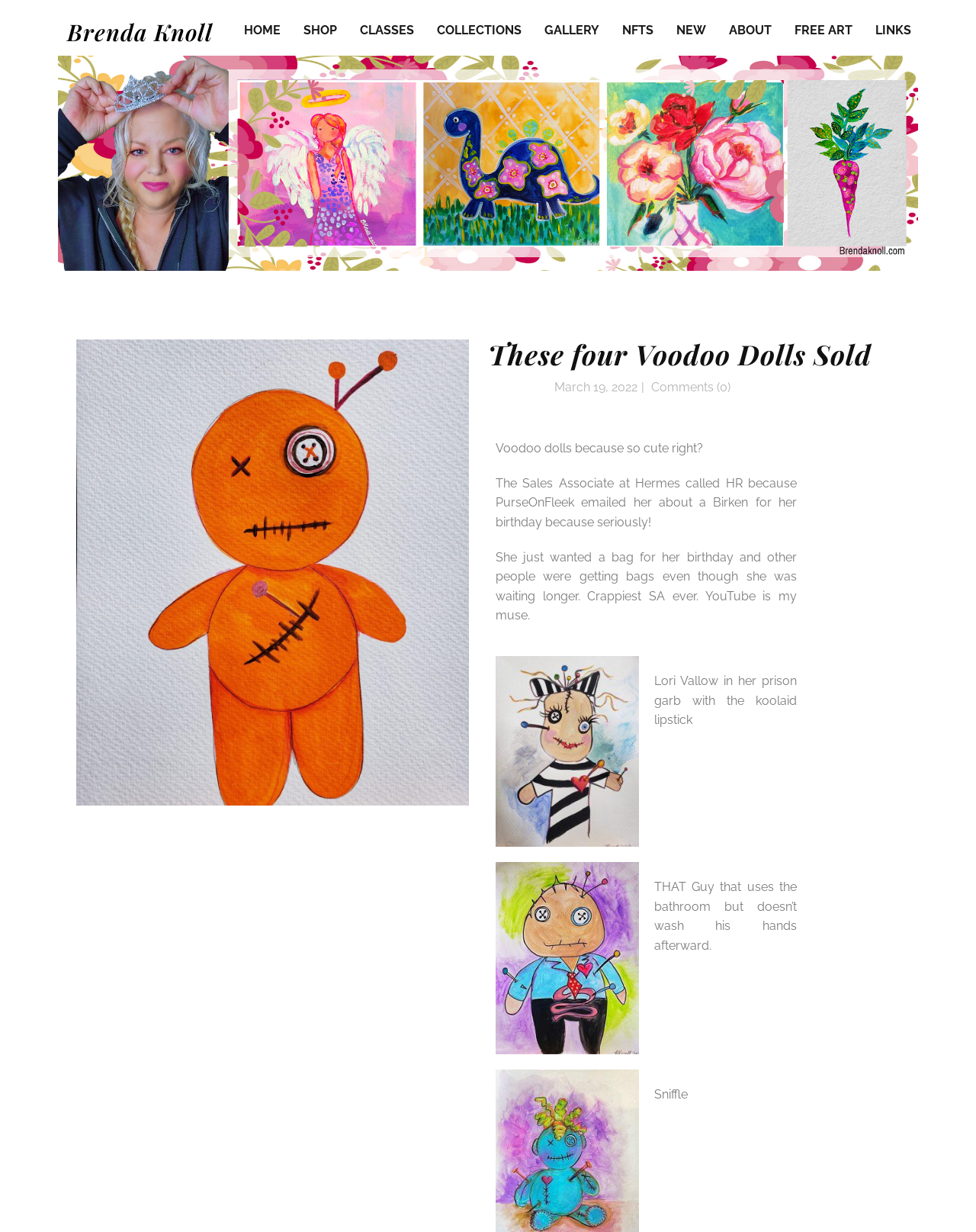Reply to the question with a single word or phrase:
What is the text of the first link on the webpage?

HOME